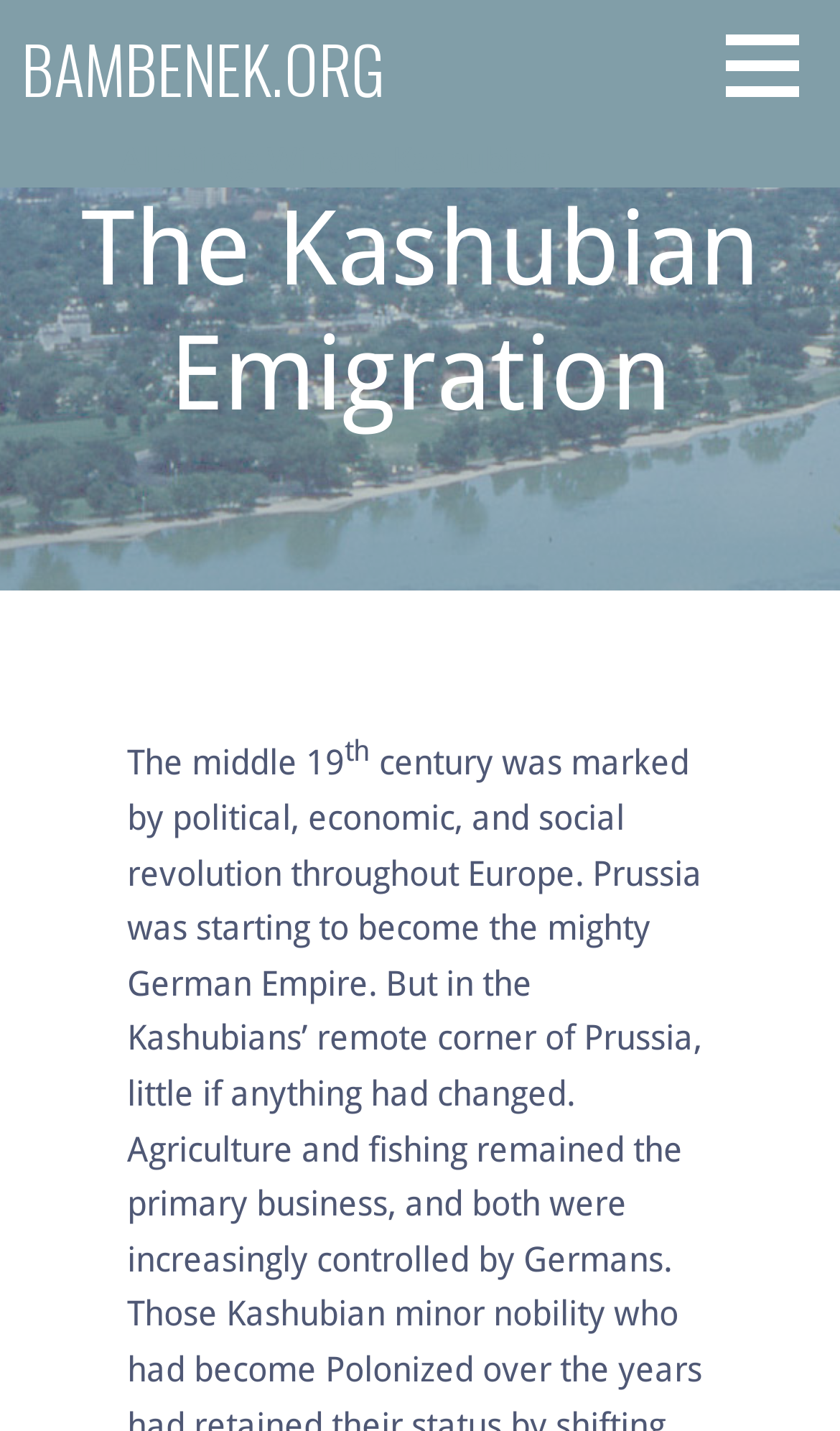What is the topic of the webpage?
Using the visual information from the image, give a one-word or short-phrase answer.

Kashubian Emigration